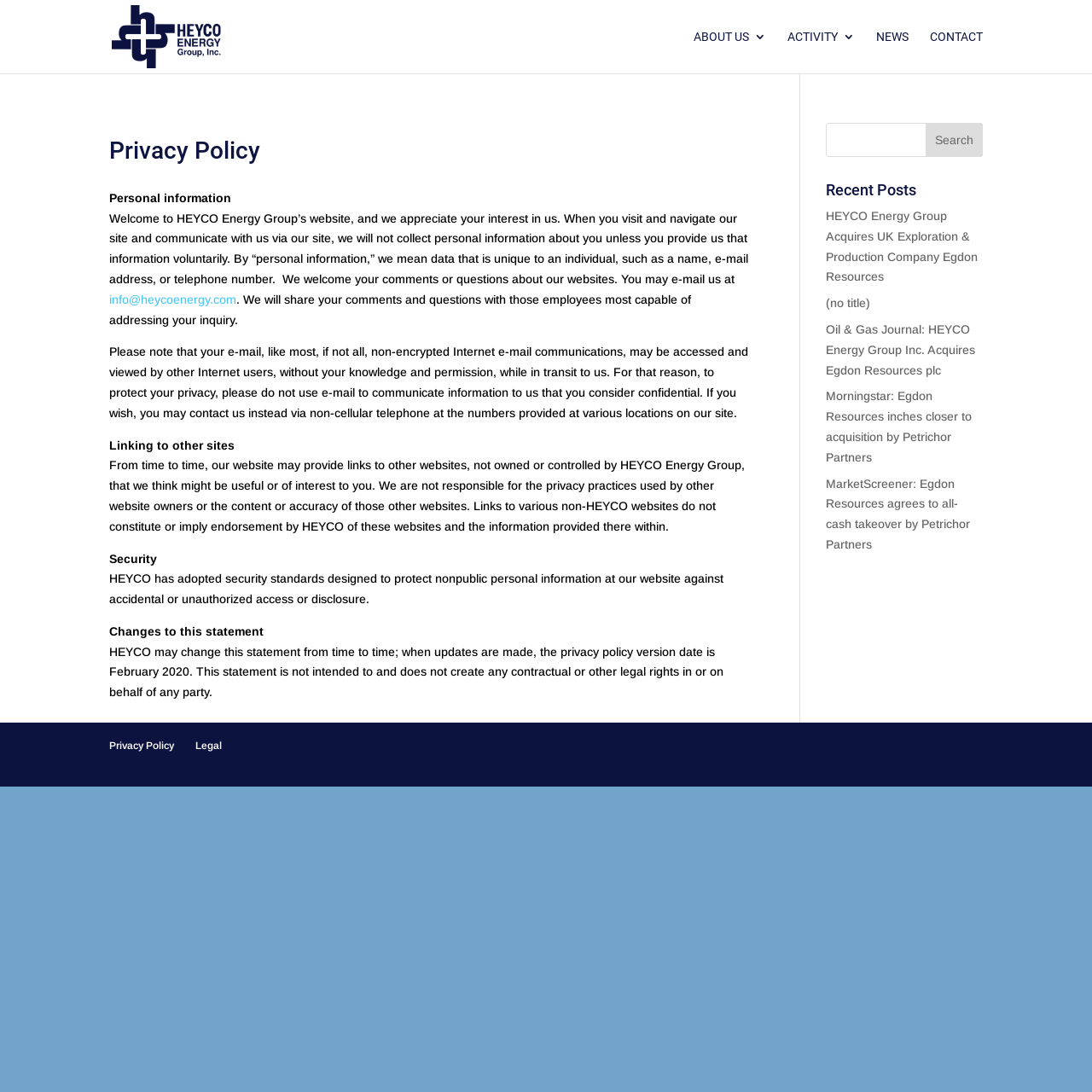What is the purpose of the search box?
Refer to the image and provide a detailed answer to the question.

The search box is located at the top right corner of the webpage, and it has a button labeled 'Search'. This suggests that the purpose of the search box is to allow users to search for specific content within the website.